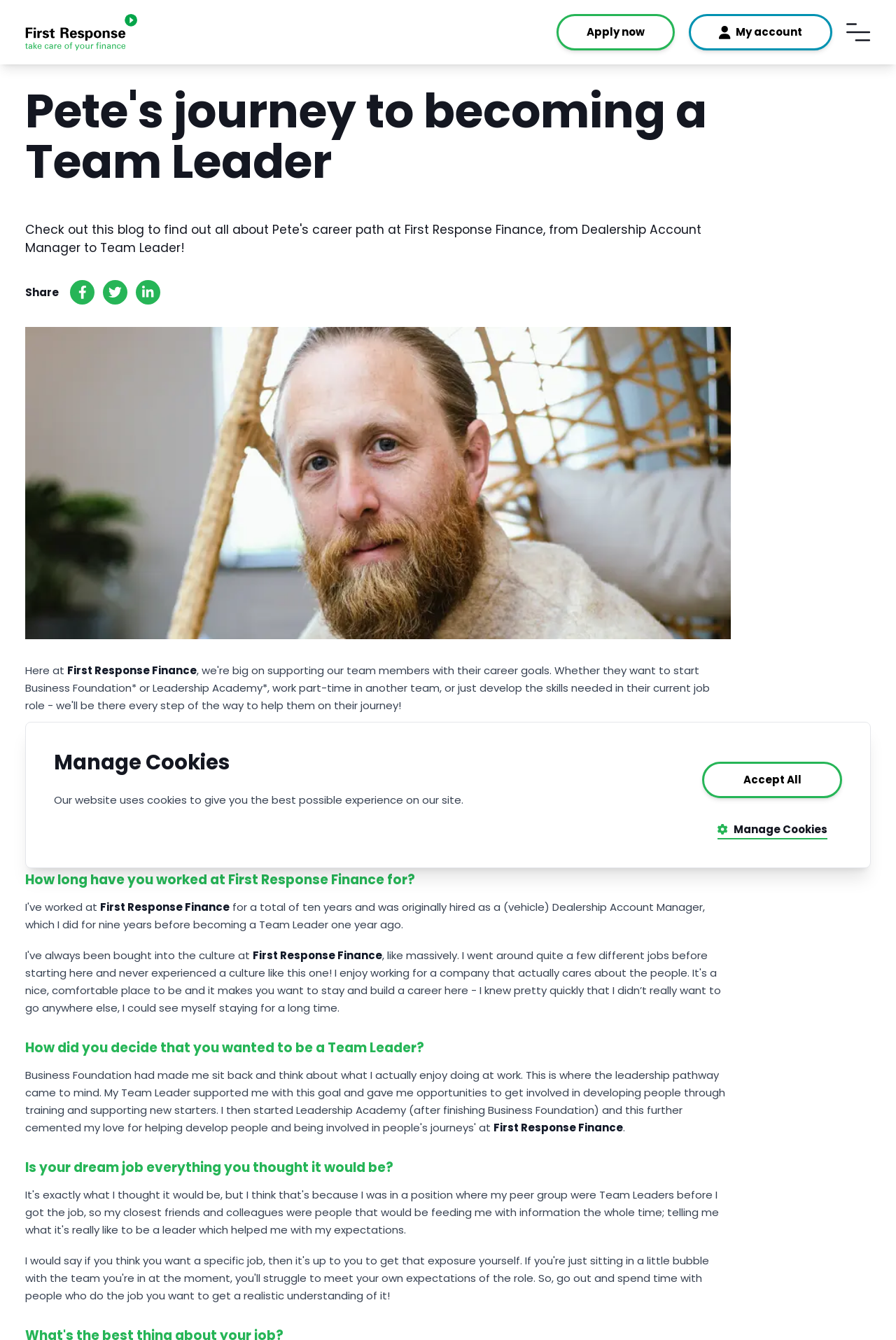Find the bounding box coordinates of the clickable area that will achieve the following instruction: "Read Pete's journey".

[0.028, 0.58, 0.816, 0.595]